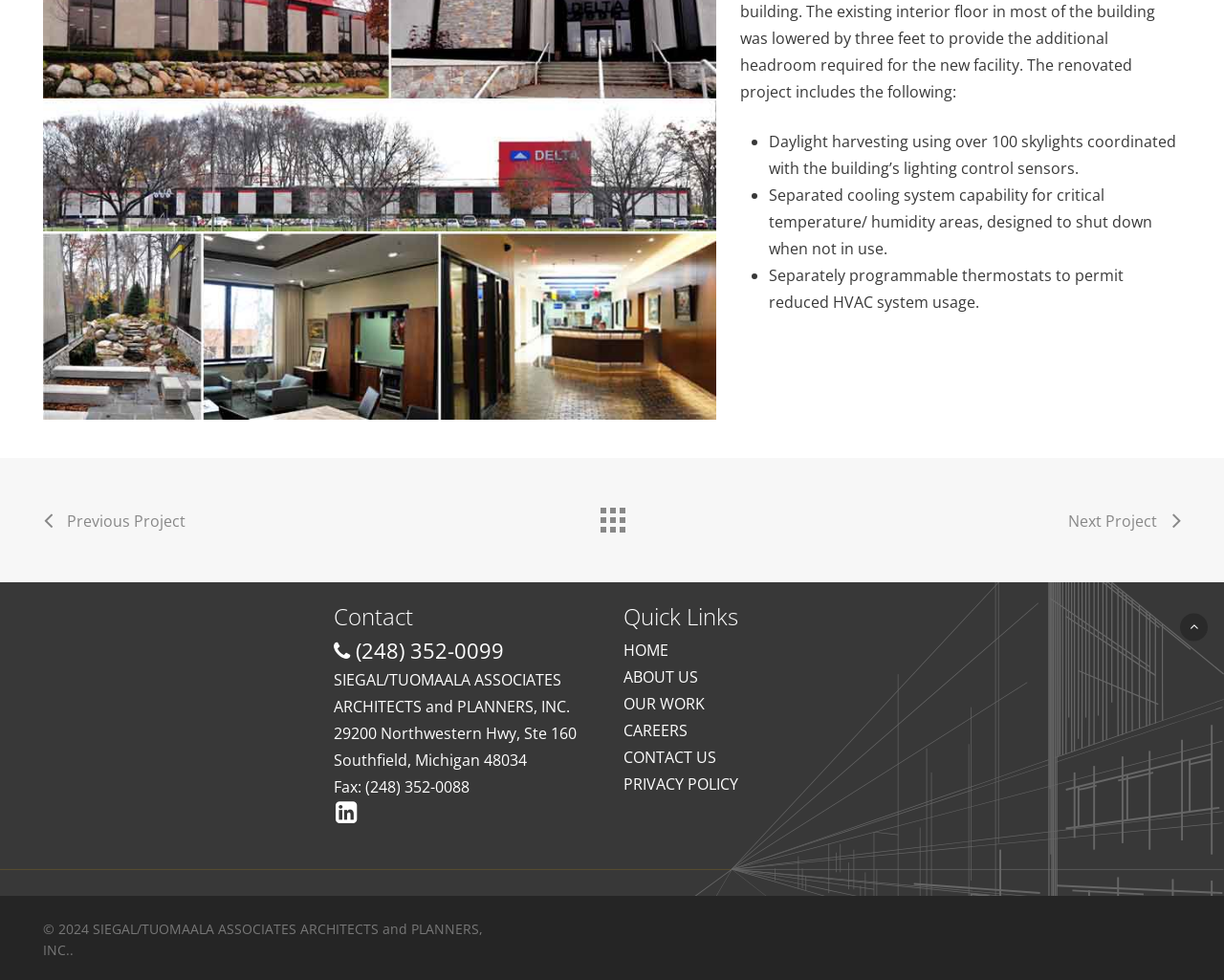Based on the element description title="Back to all projects", identify the bounding box of the UI element in the given webpage screenshot. The coordinates should be in the format (top-left x, top-left y, bottom-right x, bottom-right y) and must be between 0 and 1.

[0.484, 0.506, 0.516, 0.545]